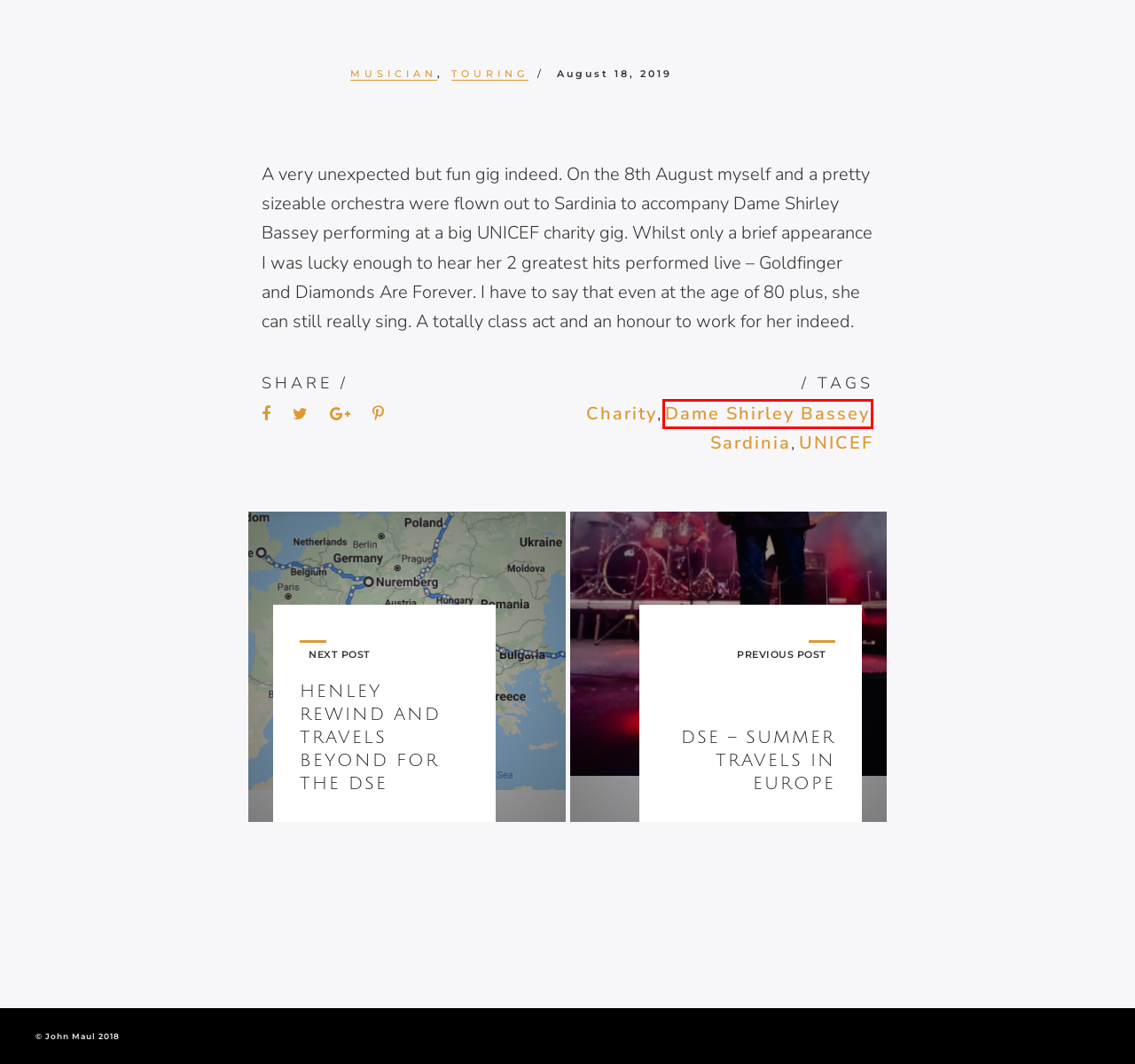You are presented with a screenshot of a webpage that includes a red bounding box around an element. Determine which webpage description best matches the page that results from clicking the element within the red bounding box. Here are the candidates:
A. Educational Resources – John Maul
B. Dame Shirley Bassey – John Maul
C. Charity – John Maul
D. Touring – John Maul
E. Contact – John Maul
F. Sardinia – John Maul
G. UNICEF – John Maul
H. Musician – John Maul

B